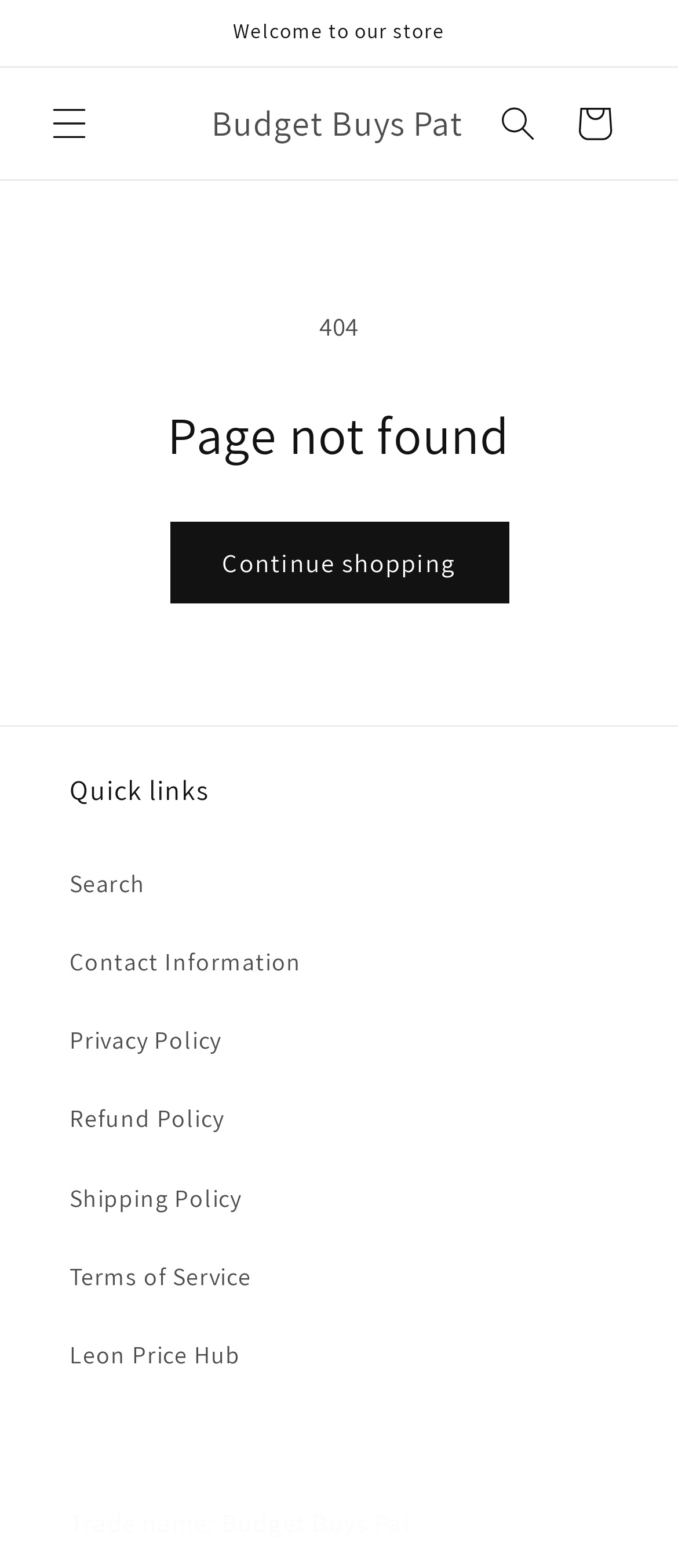Could you highlight the region that needs to be clicked to execute the instruction: "View real estate for sale in Canberra"?

None